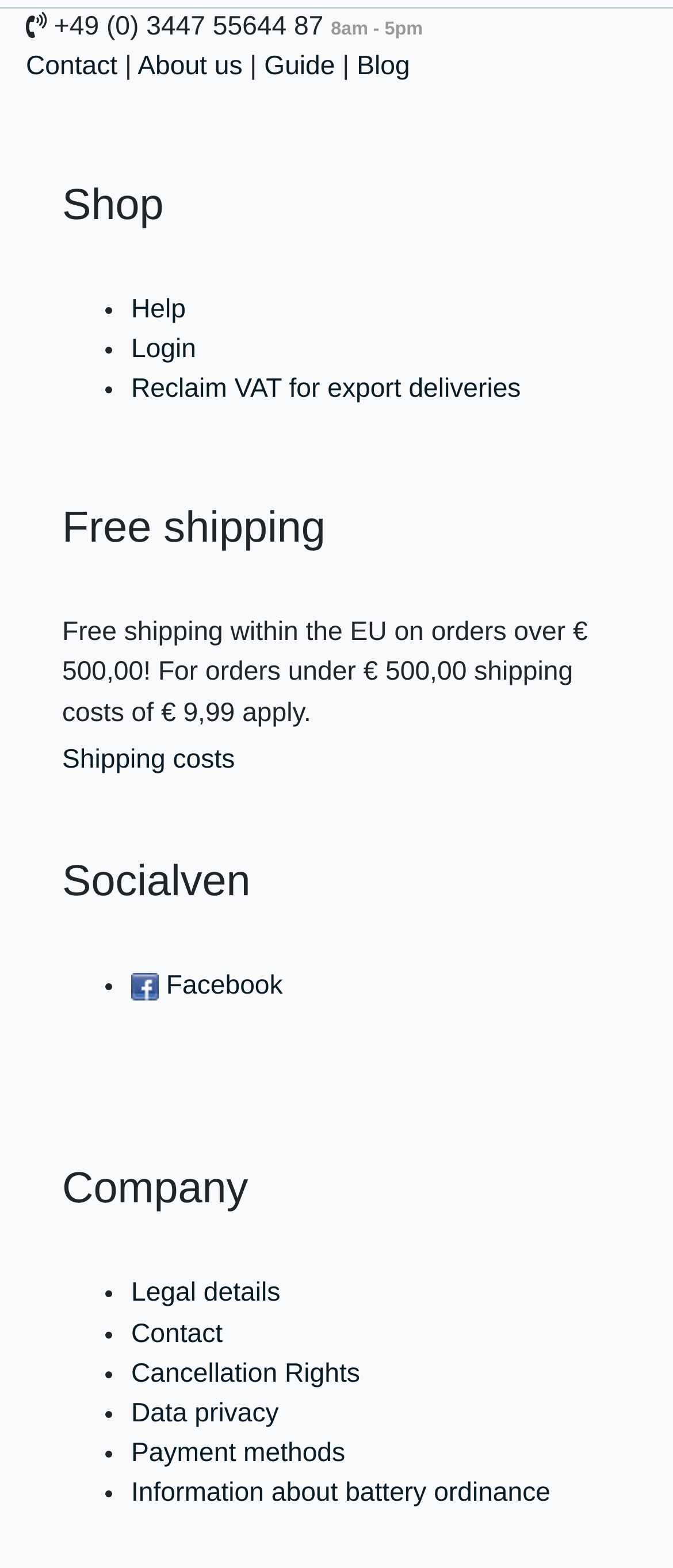Using the description: "Payment methods", identify the bounding box of the corresponding UI element in the screenshot.

[0.195, 0.917, 0.513, 0.936]